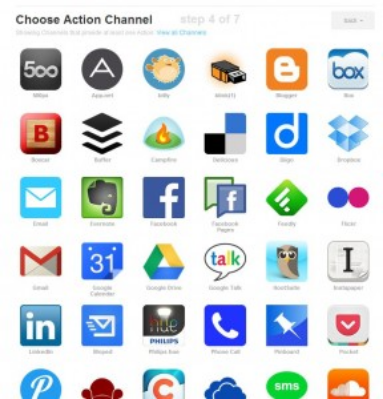How many steps are there in the automation recipe setup?
Please use the visual content to give a single word or phrase answer.

Seven